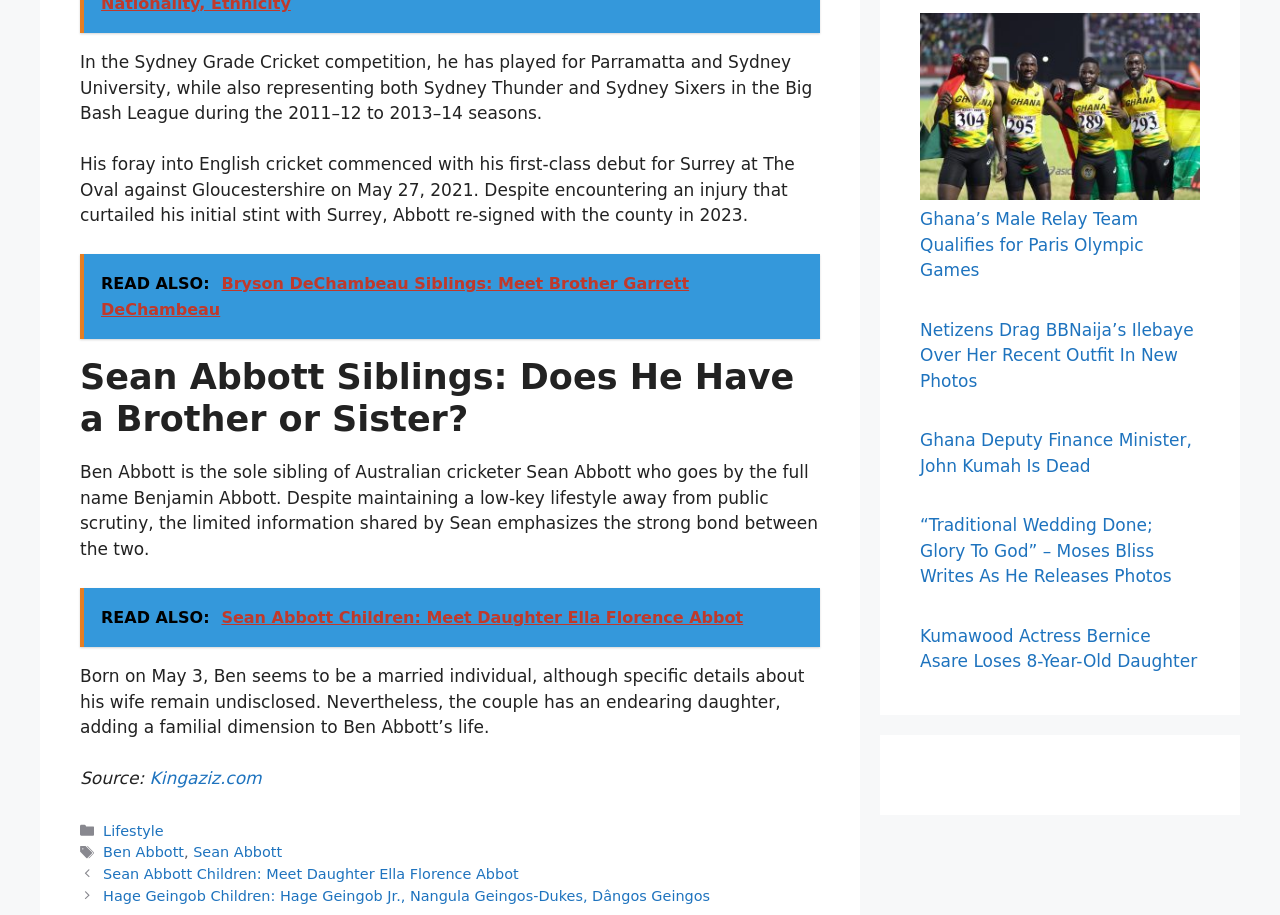What is the name of Sean Abbott's daughter?
Provide a short answer using one word or a brief phrase based on the image.

Ella Florence Abbot